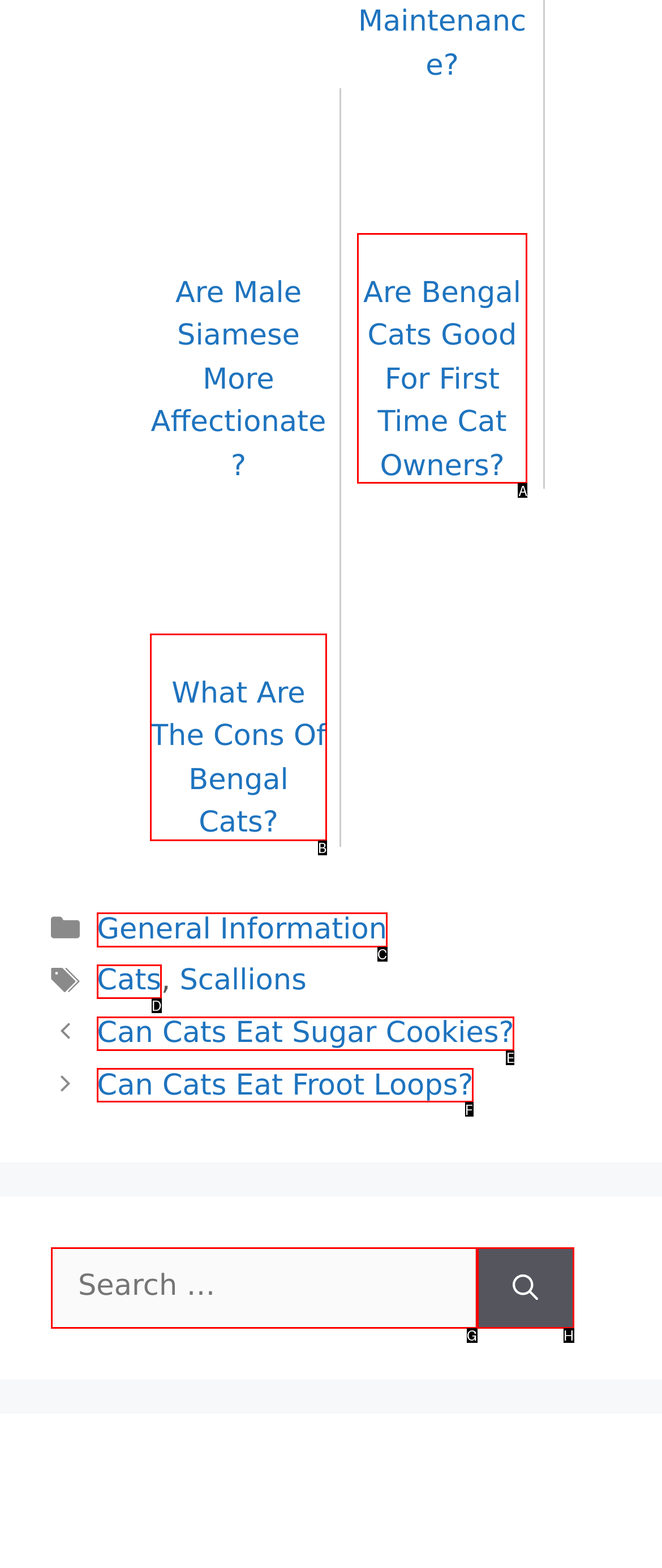Choose the HTML element that needs to be clicked for the given task: Explore General Information Respond by giving the letter of the chosen option.

C